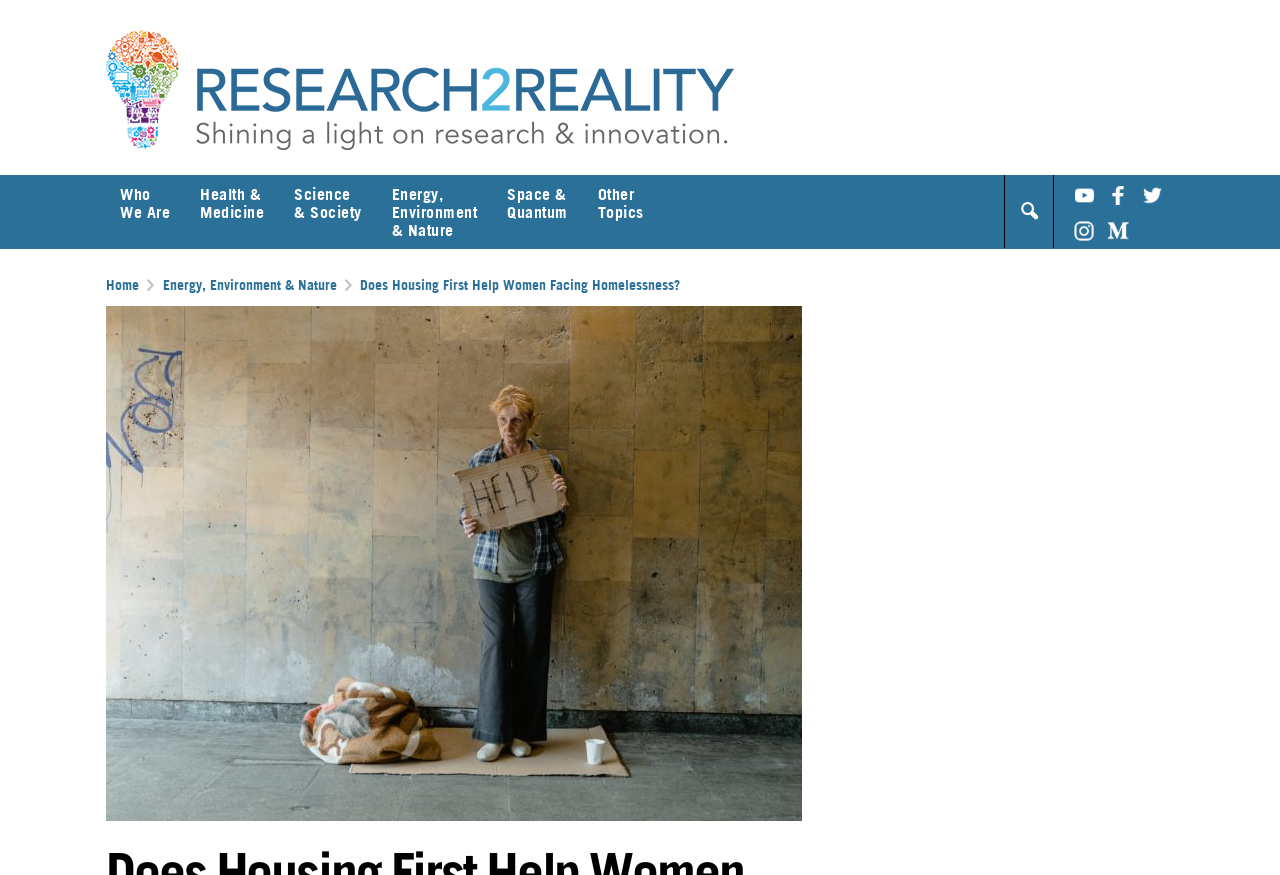Show the bounding box coordinates for the element that needs to be clicked to execute the following instruction: "Click on the button with a right arrow icon". Provide the coordinates in the form of four float numbers between 0 and 1, i.e., [left, top, right, bottom].

[0.785, 0.2, 0.823, 0.257]